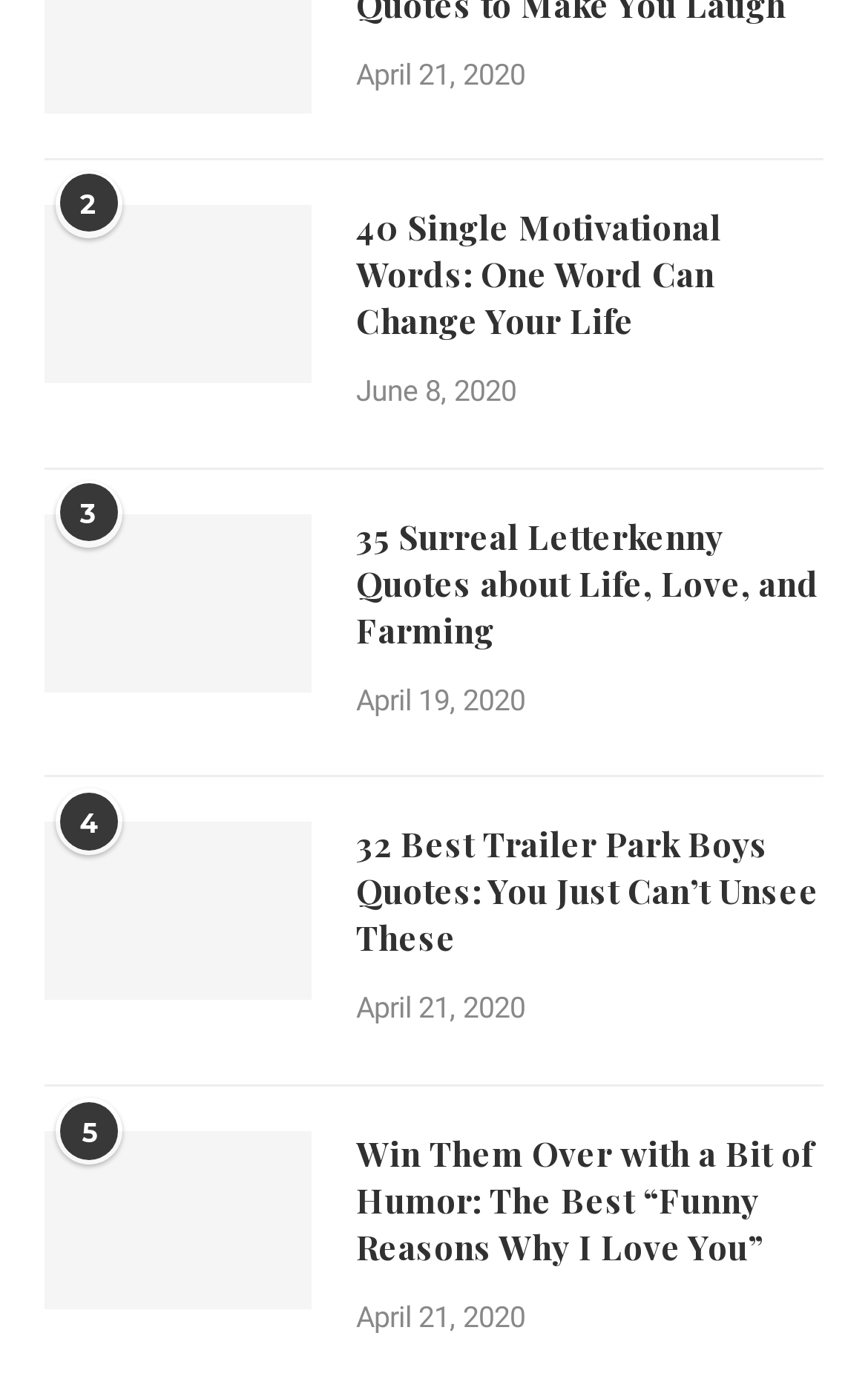Answer with a single word or phrase: 
What is the date of the latest article?

April 21, 2020